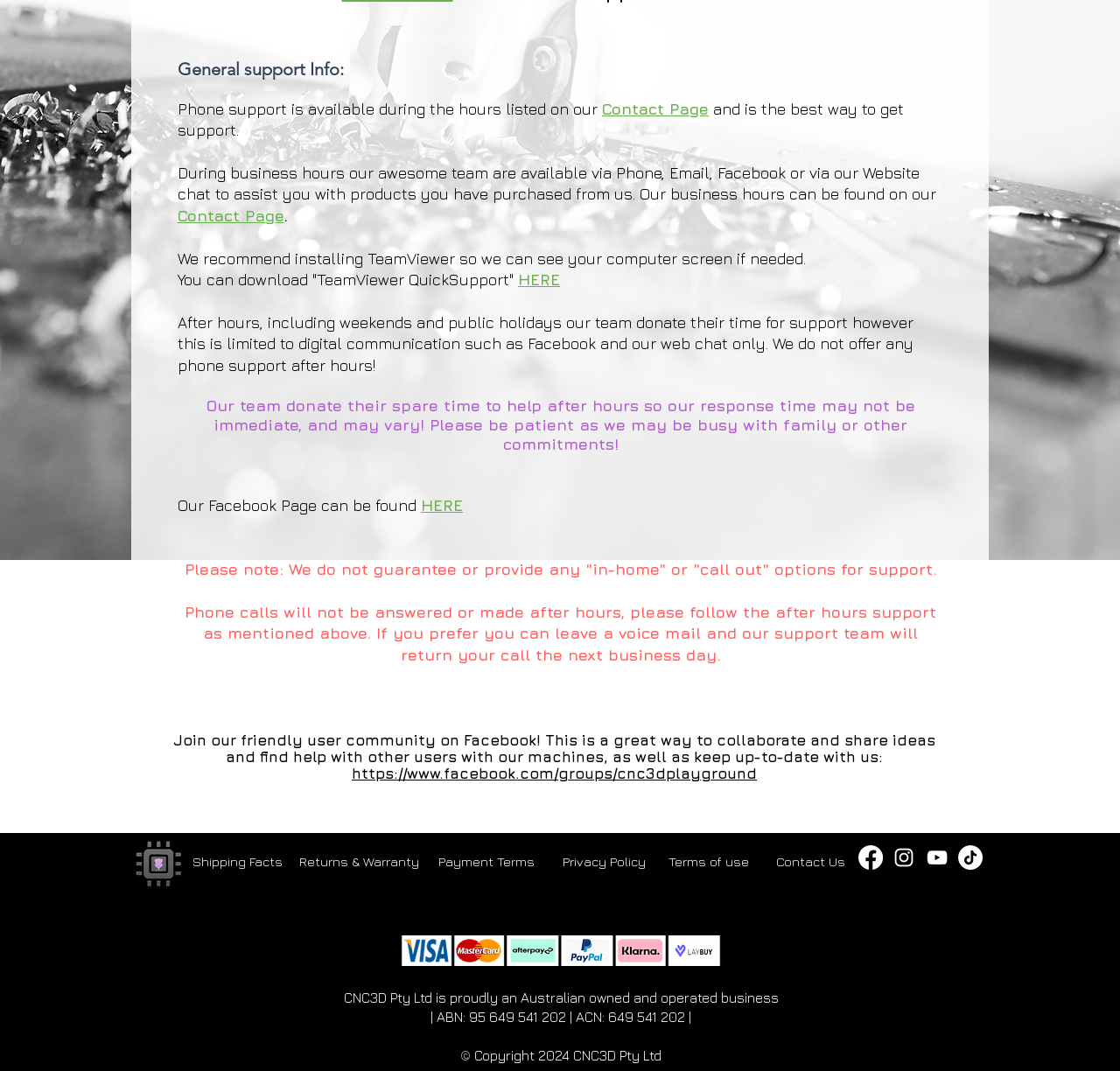Using the format (top-left x, top-left y, bottom-right x, bottom-right y), provide the bounding box coordinates for the described UI element. All values should be floating point numbers between 0 and 1: HERE

[0.376, 0.463, 0.413, 0.48]